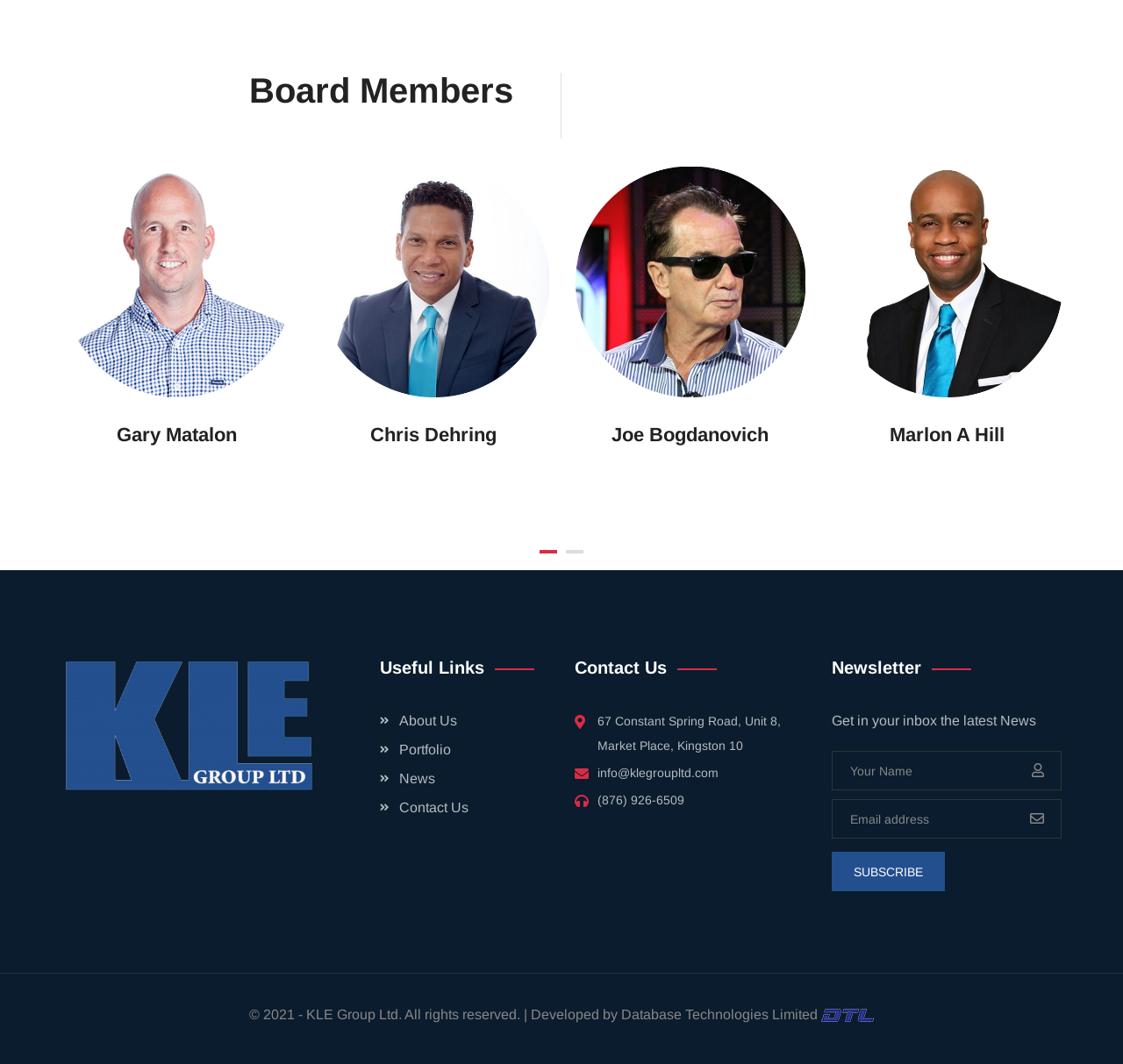What is the phone number of KLE Group Ltd?
Look at the screenshot and provide an in-depth answer.

The phone number can be found in the 'Contact Us' section, which is located in the lower part of the webpage. The phone number is a link with the text '(876) 926-6509'.